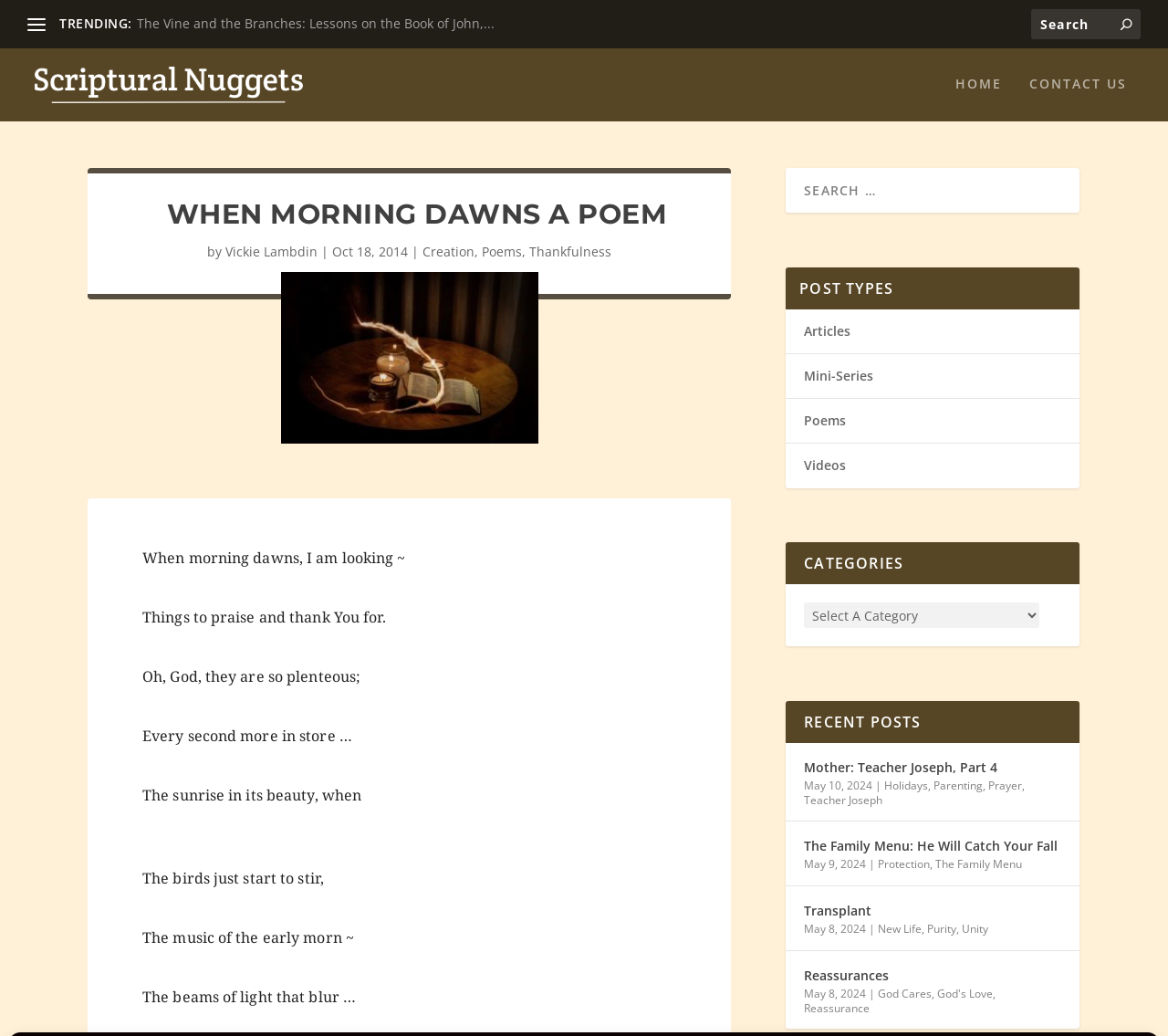Locate the coordinates of the bounding box for the clickable region that fulfills this instruction: "Read the poem 'When morning dawns'".

[0.122, 0.529, 0.347, 0.548]